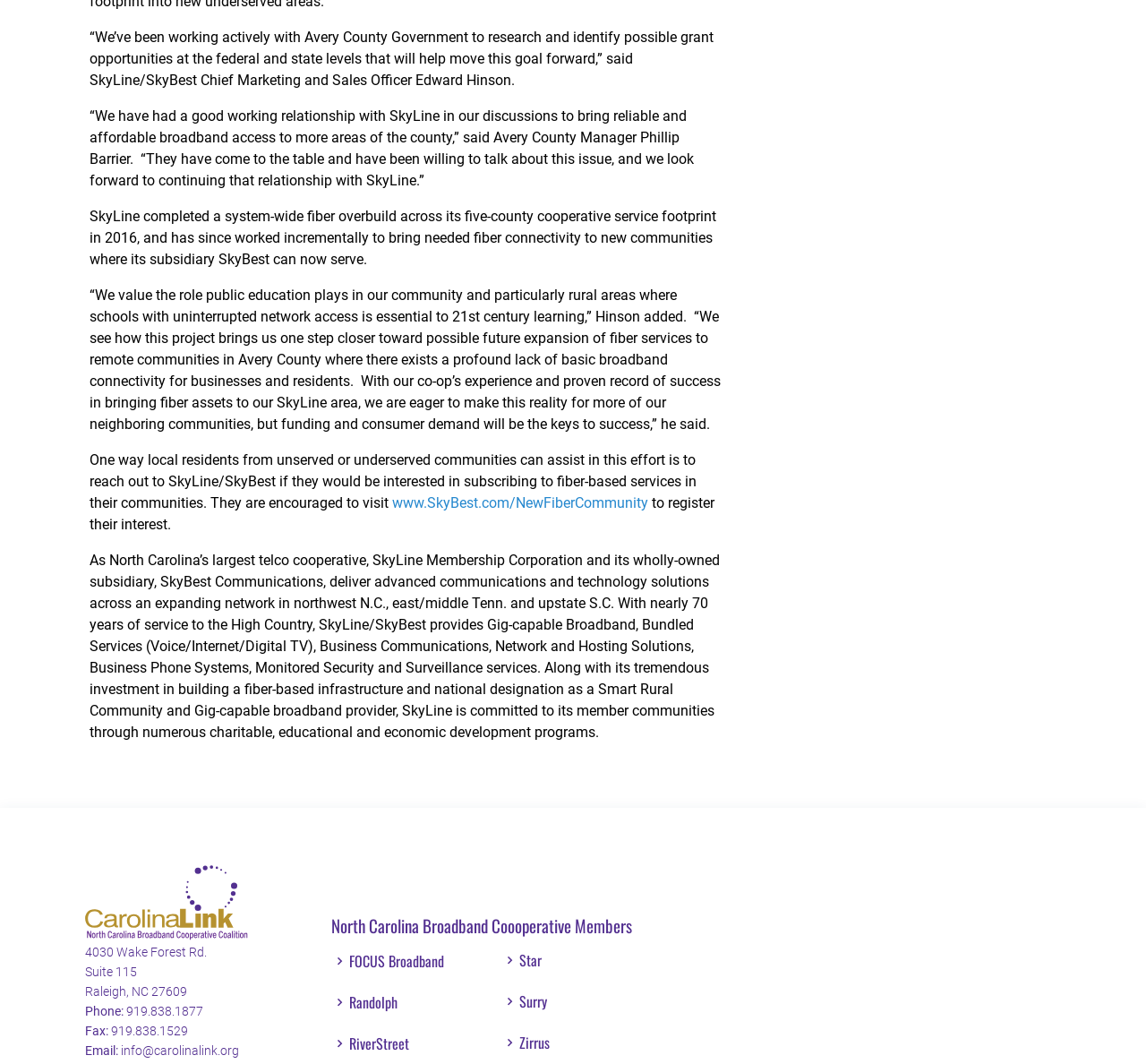Extract the bounding box coordinates for the described element: "FOCUS Broadband". The coordinates should be represented as four float numbers between 0 and 1: [left, top, right, bottom].

[0.305, 0.897, 0.388, 0.91]